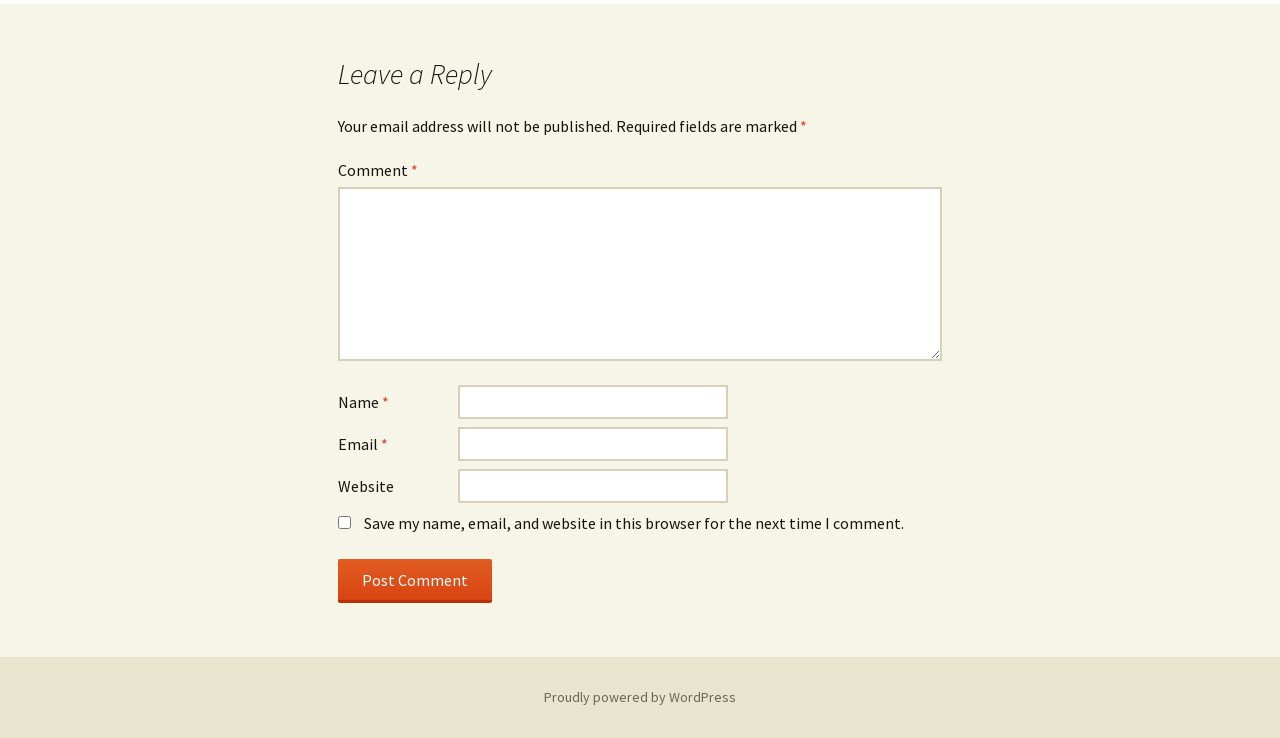Answer the question in one word or a short phrase:
What platform is powering this website?

WordPress